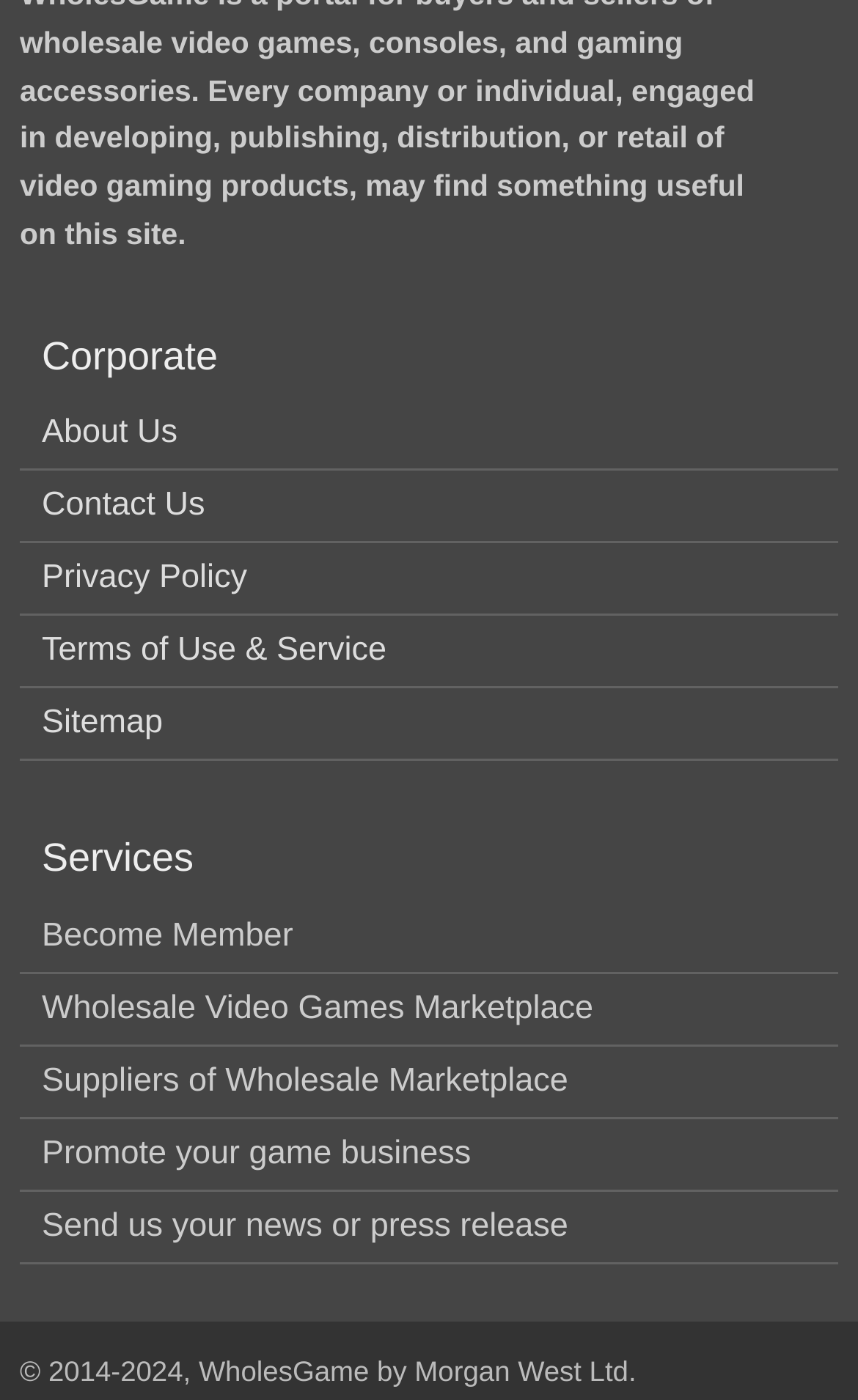What is the company name?
Please answer using one word or phrase, based on the screenshot.

Morgan West Ltd.